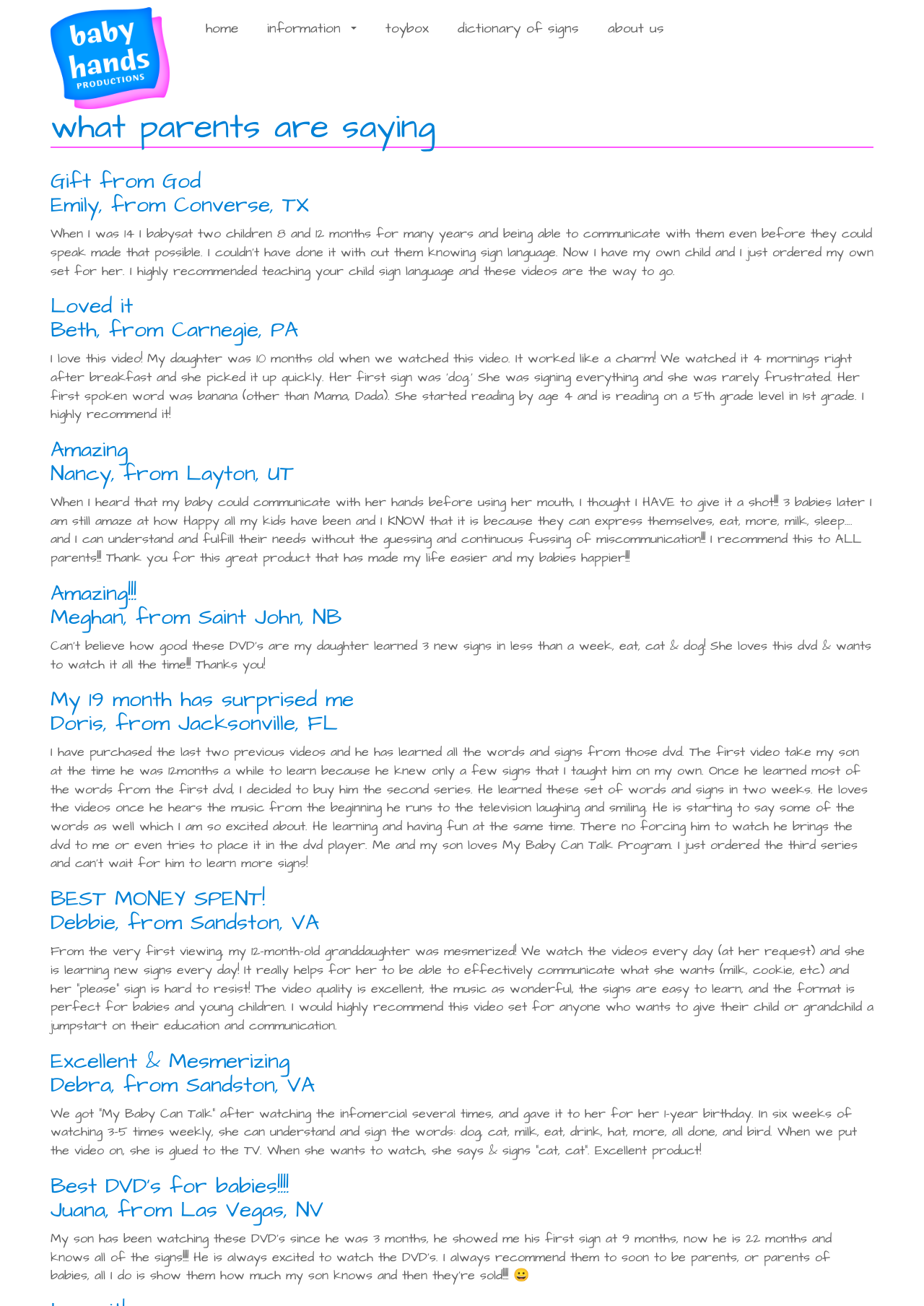What is the purpose of the 'toybox' link?
Please provide a single word or phrase as the answer based on the screenshot.

Unknown